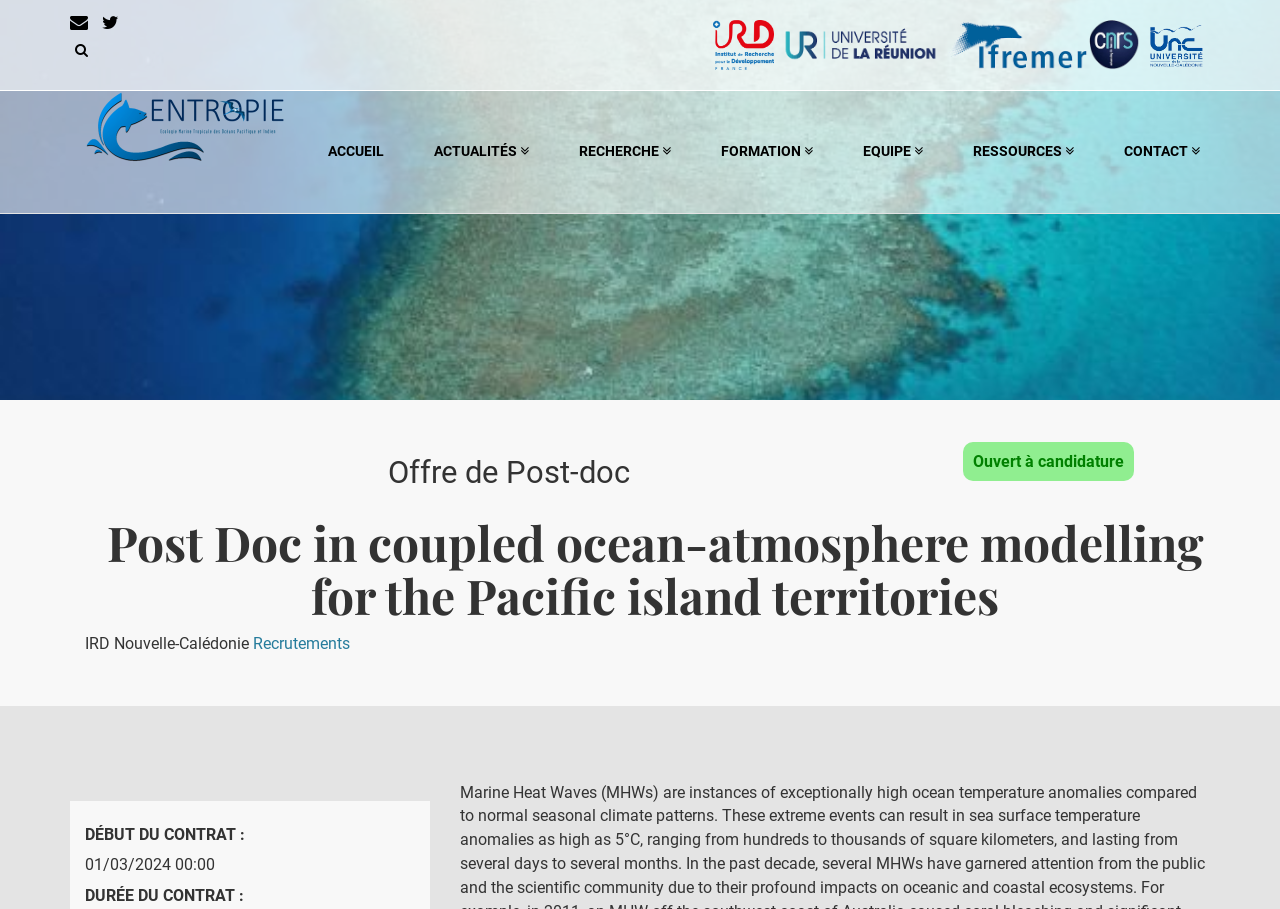What is the duration of the contract?
Please look at the screenshot and answer in one word or a short phrase.

2 years